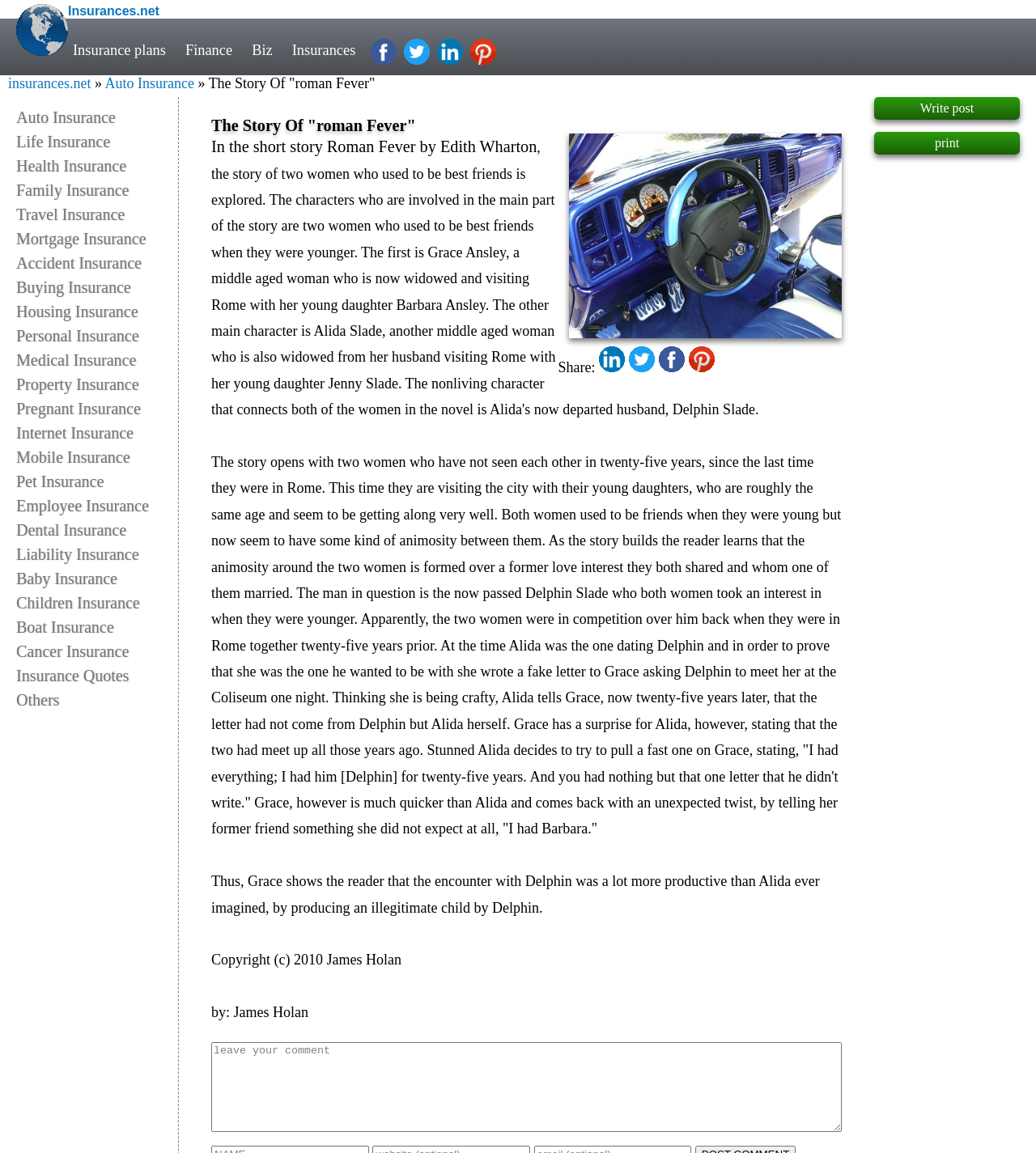Could you please study the image and provide a detailed answer to the question:
What is the name of the author of the short story?

I found the answer by reading the static text 'In the short story Roman Fever by Edith Wharton' which mentions the author's name as Edith Wharton.